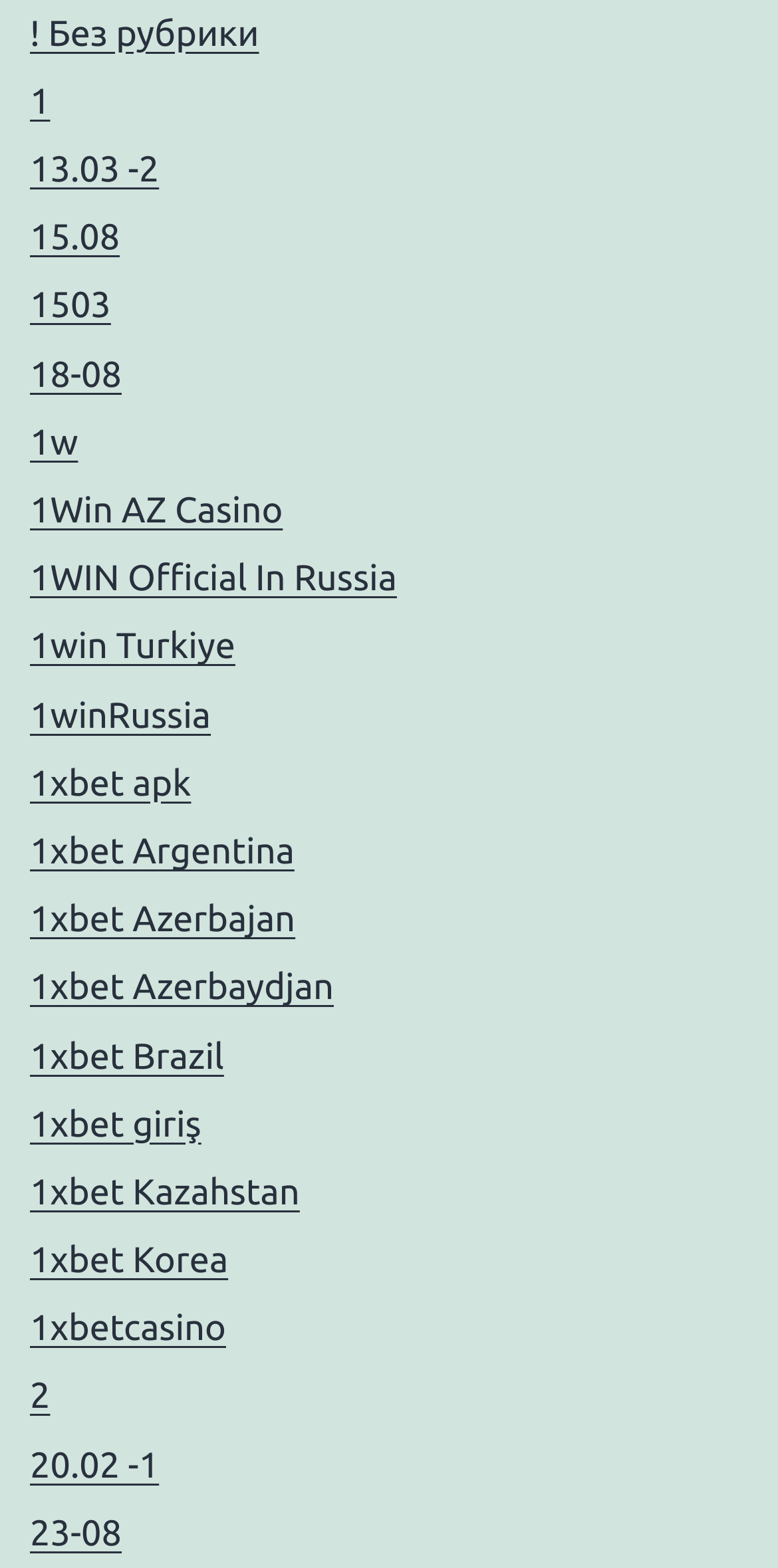How many links are on the webpage?
Based on the screenshot, respond with a single word or phrase.

More than 20